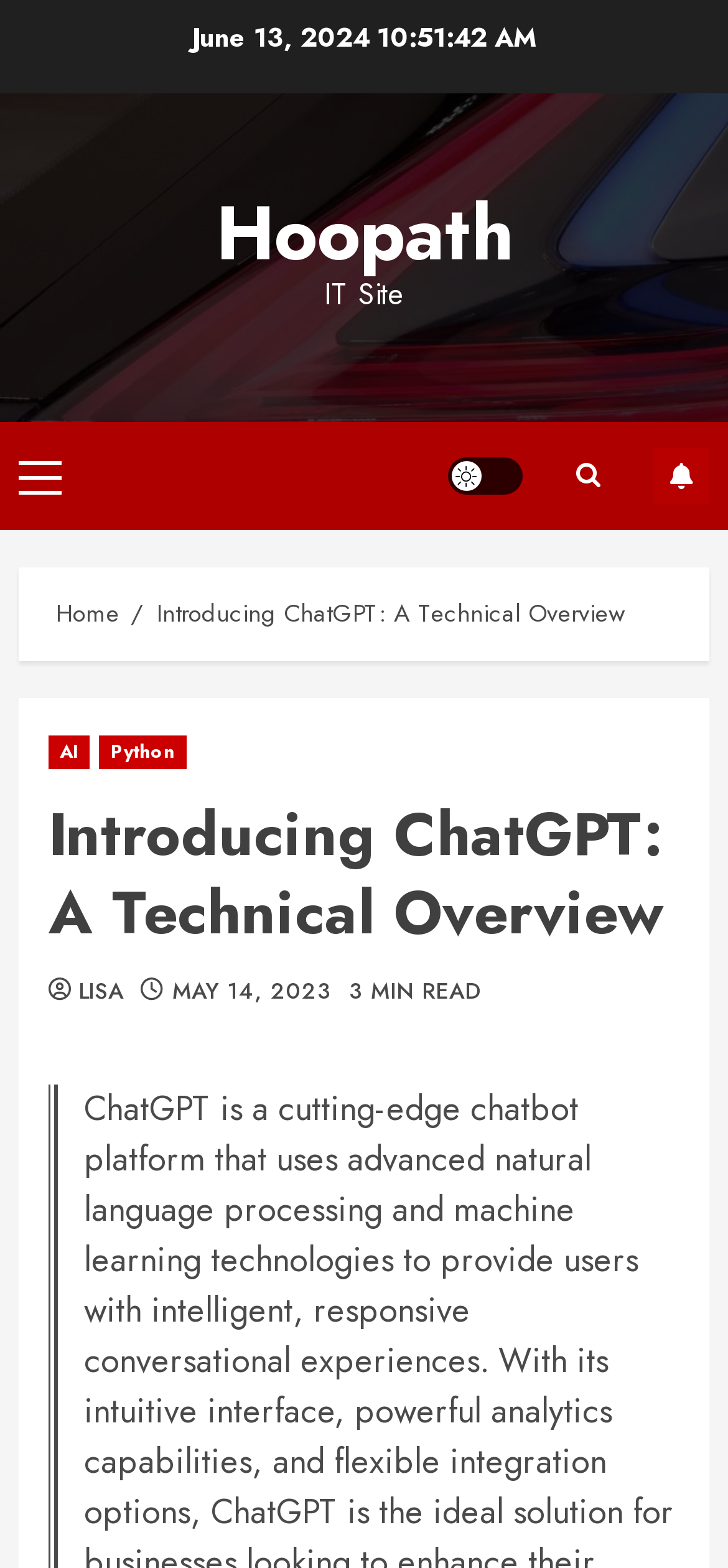Given the following UI element description: "Primary Menu", find the bounding box coordinates in the webpage screenshot.

[0.026, 0.292, 0.085, 0.314]